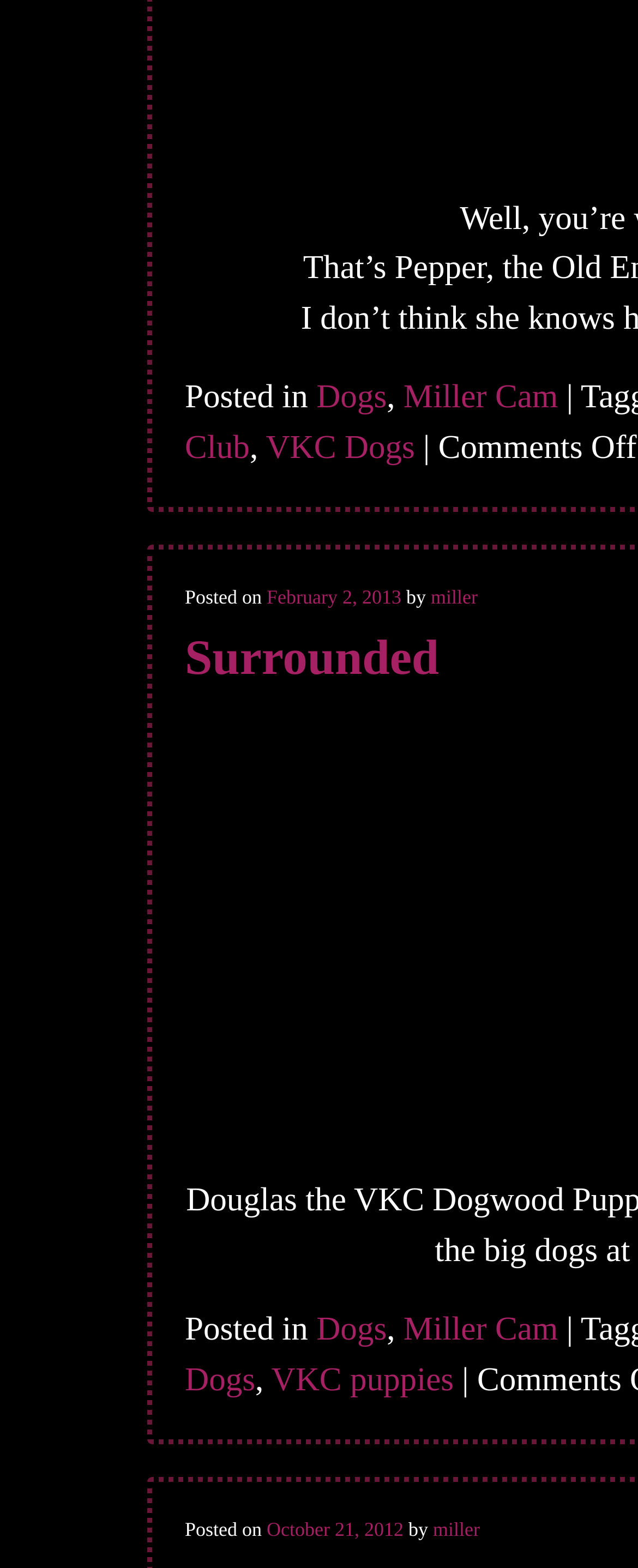How many posts are on this page? Based on the image, give a response in one word or a short phrase.

2